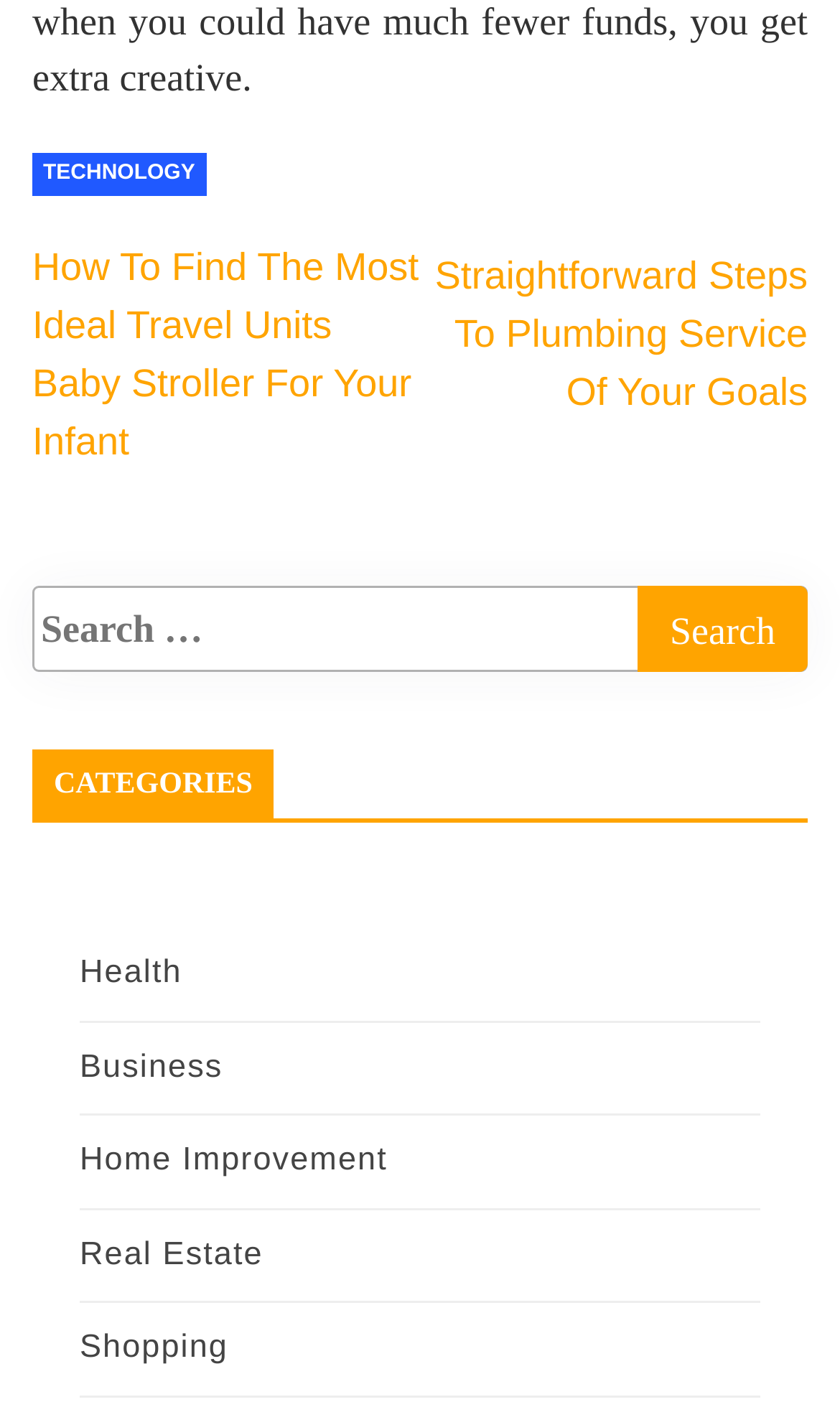Please identify the bounding box coordinates of the clickable element to fulfill the following instruction: "Click on the 'Search' button". The coordinates should be four float numbers between 0 and 1, i.e., [left, top, right, bottom].

[0.759, 0.418, 0.962, 0.479]